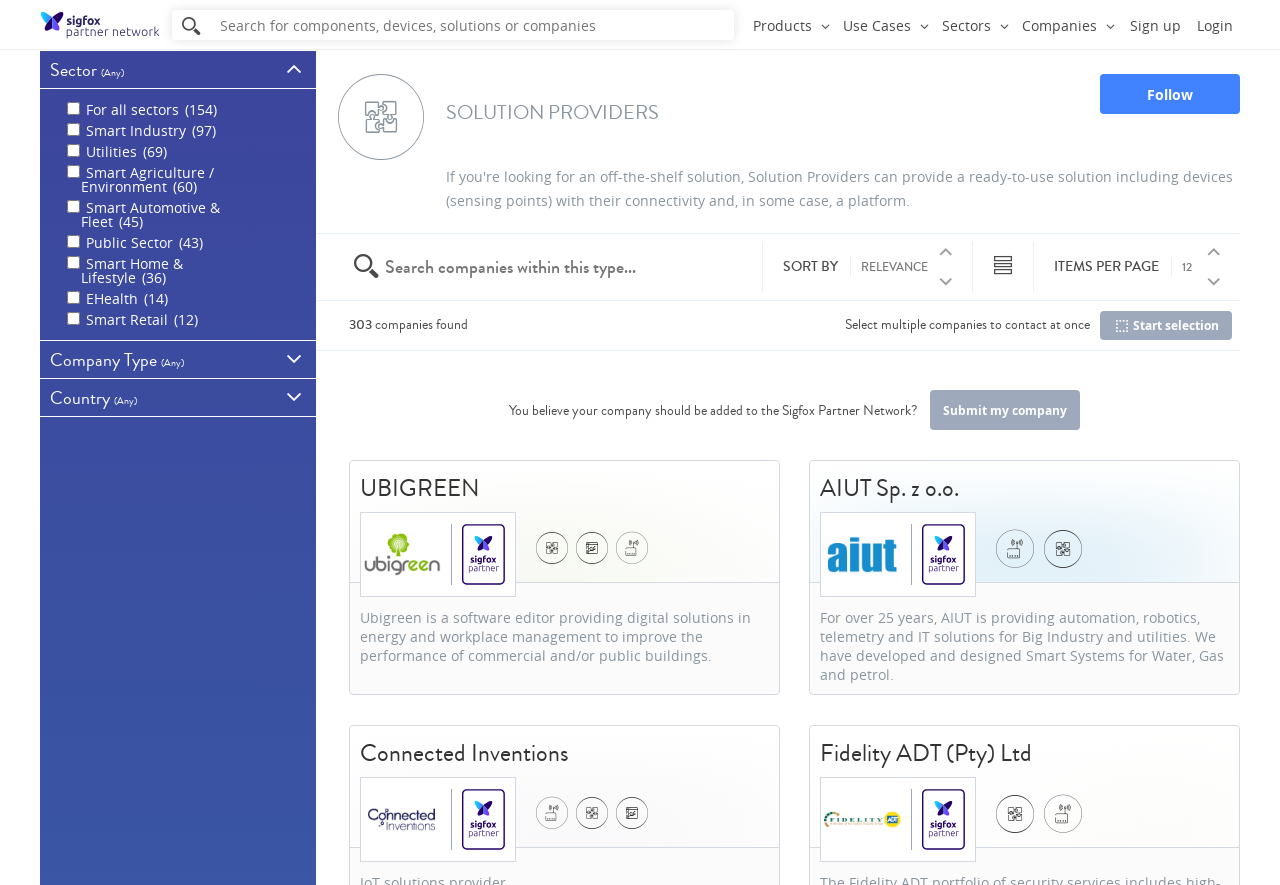Describe all the key features of the webpage in detail.

This webpage is about Solution Providers in the Sigfox Partner Network, which offers ready-to-use solutions including devices with connectivity and, in some cases, a platform. 

At the top of the page, there is a navigation bar with a home icon, a search box, and several links, including "Sign up" and "Login". Below the navigation bar, there are five main links: "Products", "Use Cases", "Sectors", "Companies", and a dropdown menu with a checkbox list of sectors.

The main content of the page is divided into three sections. The first section has three headings: "Sector (Any)", "Company Type (Any)", and "Country (Any)". Each heading is followed by a list of checkboxes, allowing users to filter the results by sector, company type, and country.

The second section has a heading "SOLUTION PROVIDERS" and a button "Follow". Below the heading, there is a search box to search for companies within a specific type, a dropdown menu to sort the results, and a link to reset the selection. The section also displays the number of companies found, which is 303 in this case.

The third section lists the companies, with each company displayed in a separate block. Each block contains the company name, a brief description, and several links, including a link to the company's website and social media links. There are also images and icons associated with each company. The companies are listed in a grid layout, with multiple companies per row.